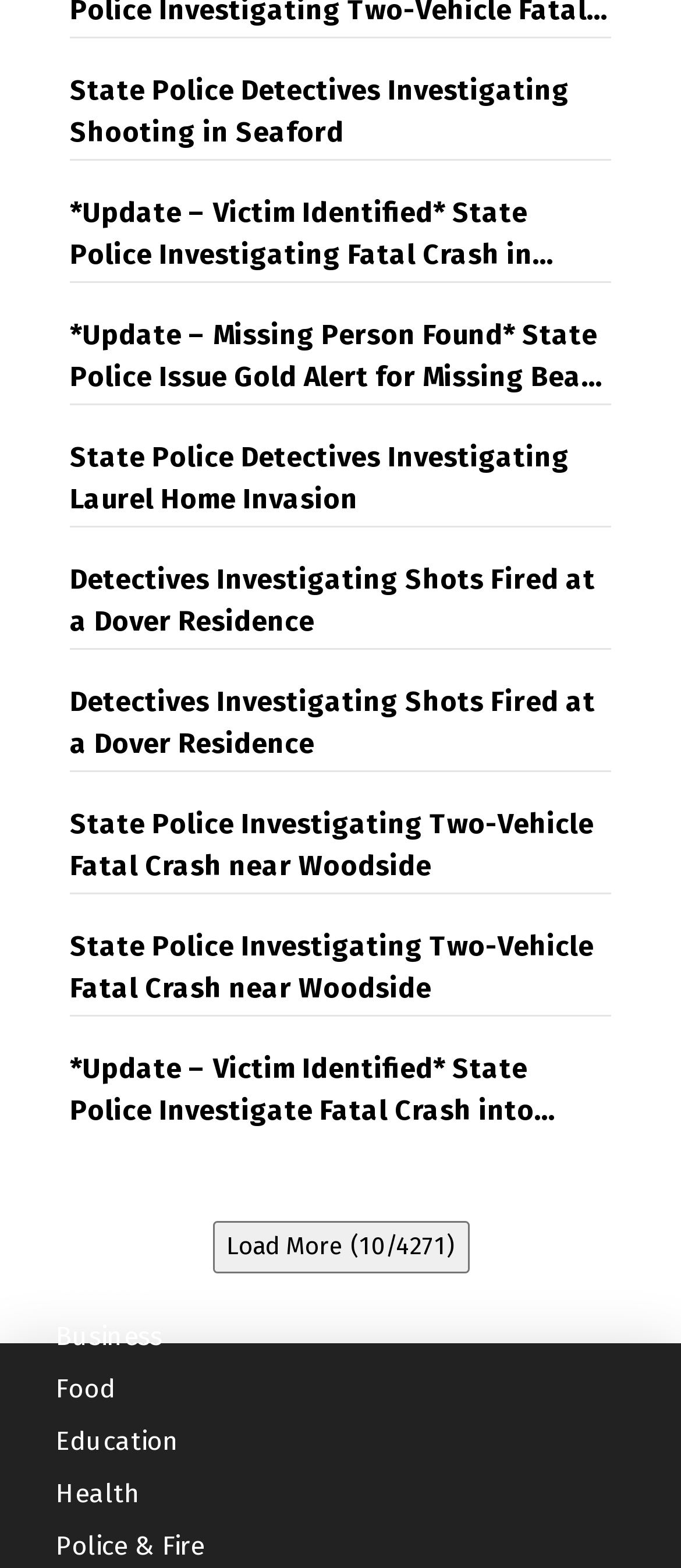Can you find the bounding box coordinates of the area I should click to execute the following instruction: "Click on the 'Load More' button"?

[0.312, 0.779, 0.688, 0.812]